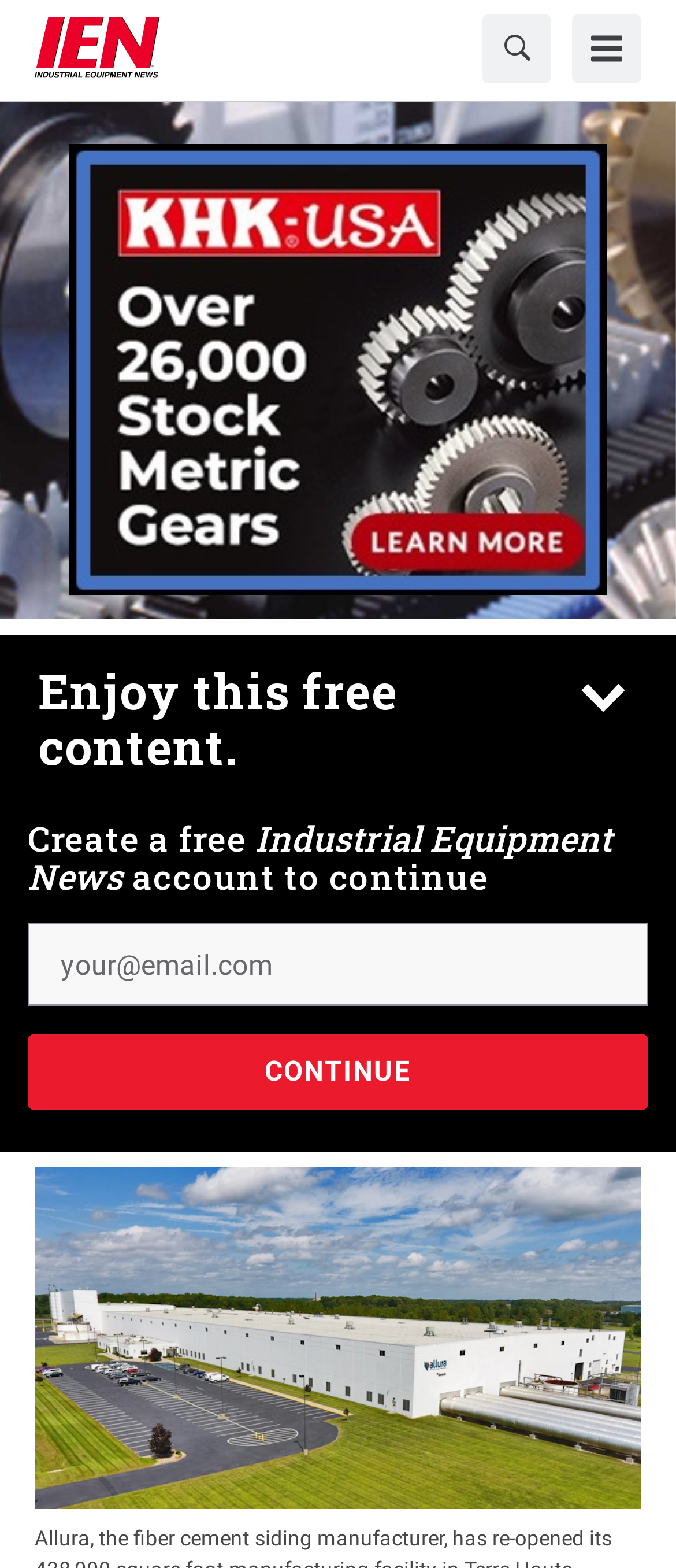What is the date of the news article?
Give a detailed response to the question by analyzing the screenshot.

The date of the news article can be found in the StaticText 'Jan 26, 2018', which is located below the heading 'Home Building Products Maker Reopens Plant'.